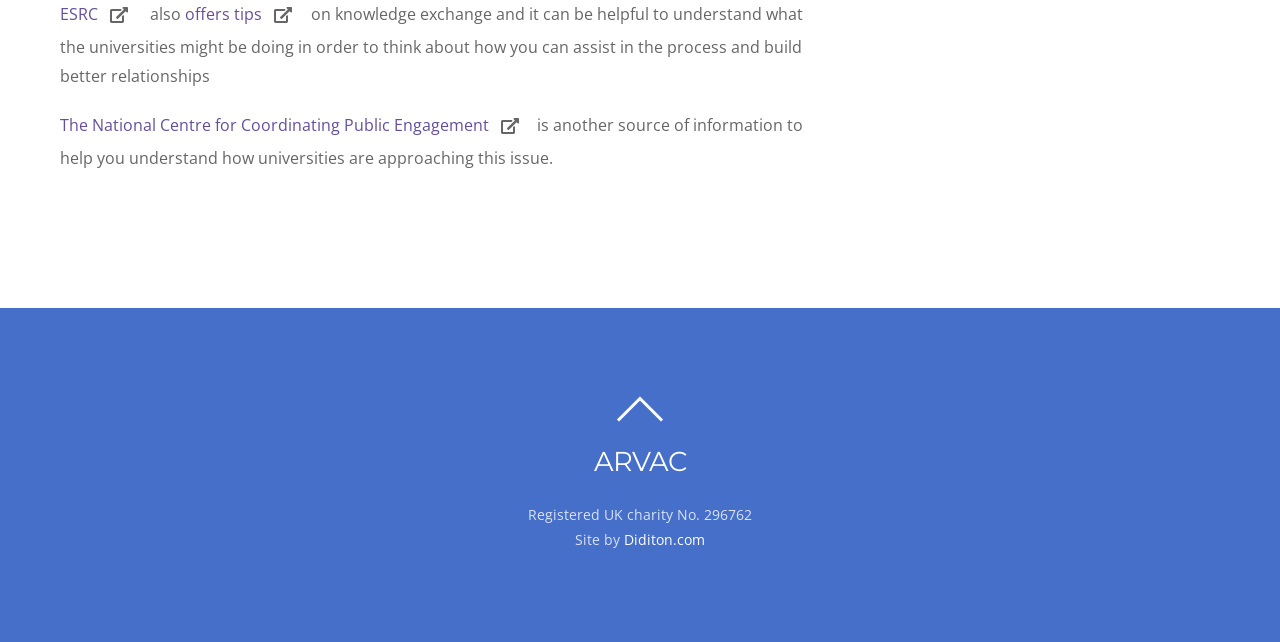Locate the bounding box of the UI element described by: "Back to top" in the given webpage screenshot.

[0.461, 0.618, 0.539, 0.695]